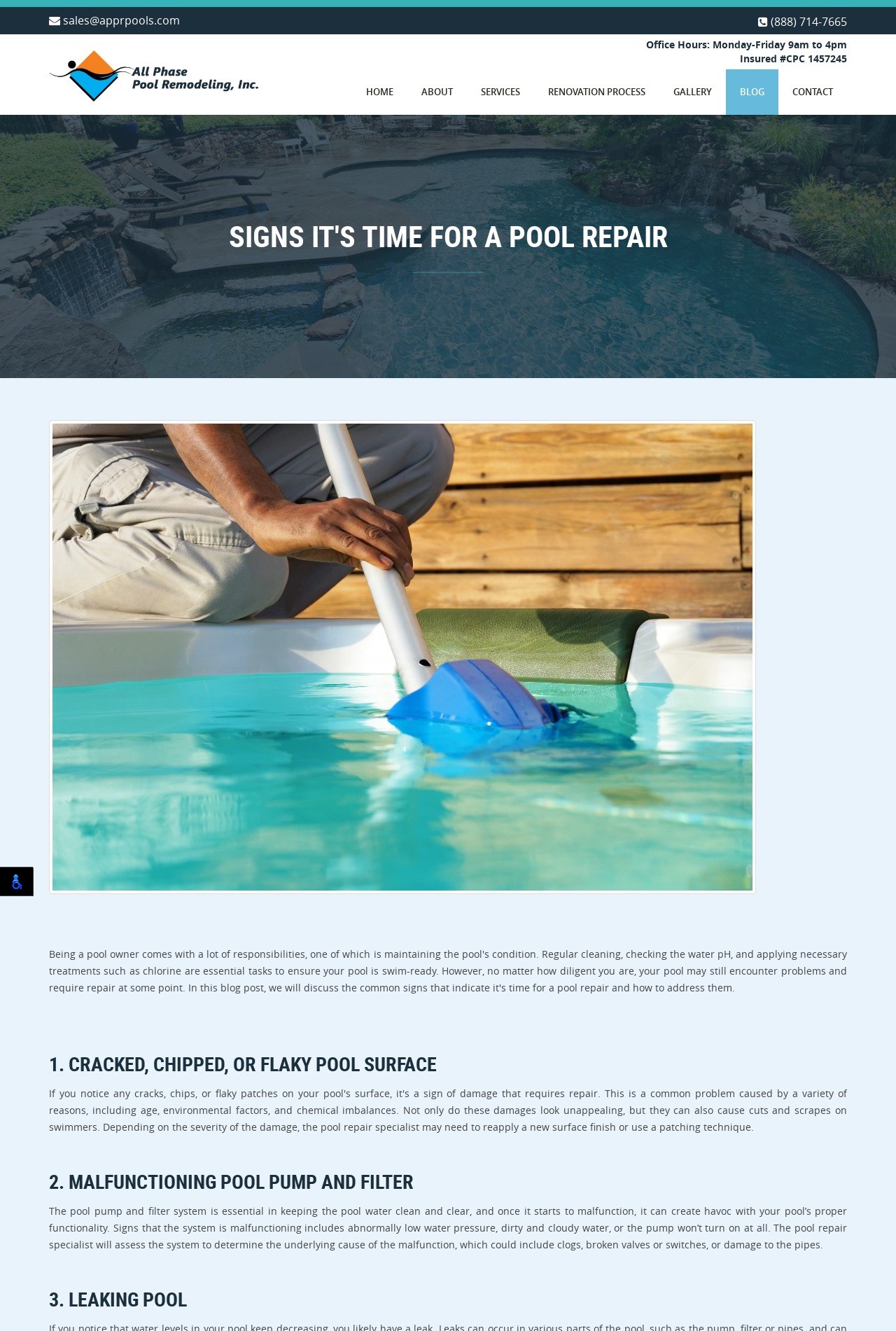Answer briefly with one word or phrase:
What is the purpose of the pool pump and filter system?

To keep the pool water clean and clear